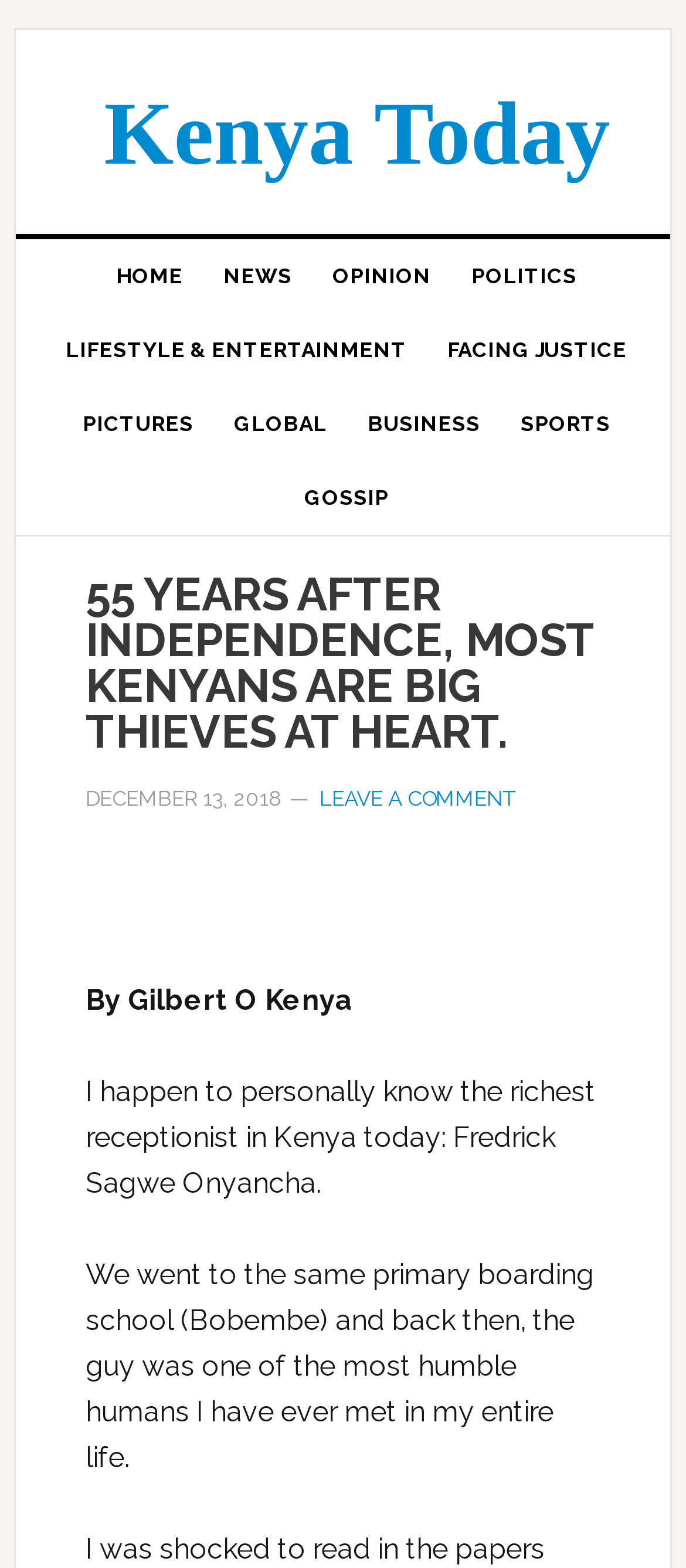Find the bounding box coordinates for the area you need to click to carry out the instruction: "Click on the 'HOME' link". The coordinates should be four float numbers between 0 and 1, indicated as [left, top, right, bottom].

[0.138, 0.153, 0.297, 0.2]